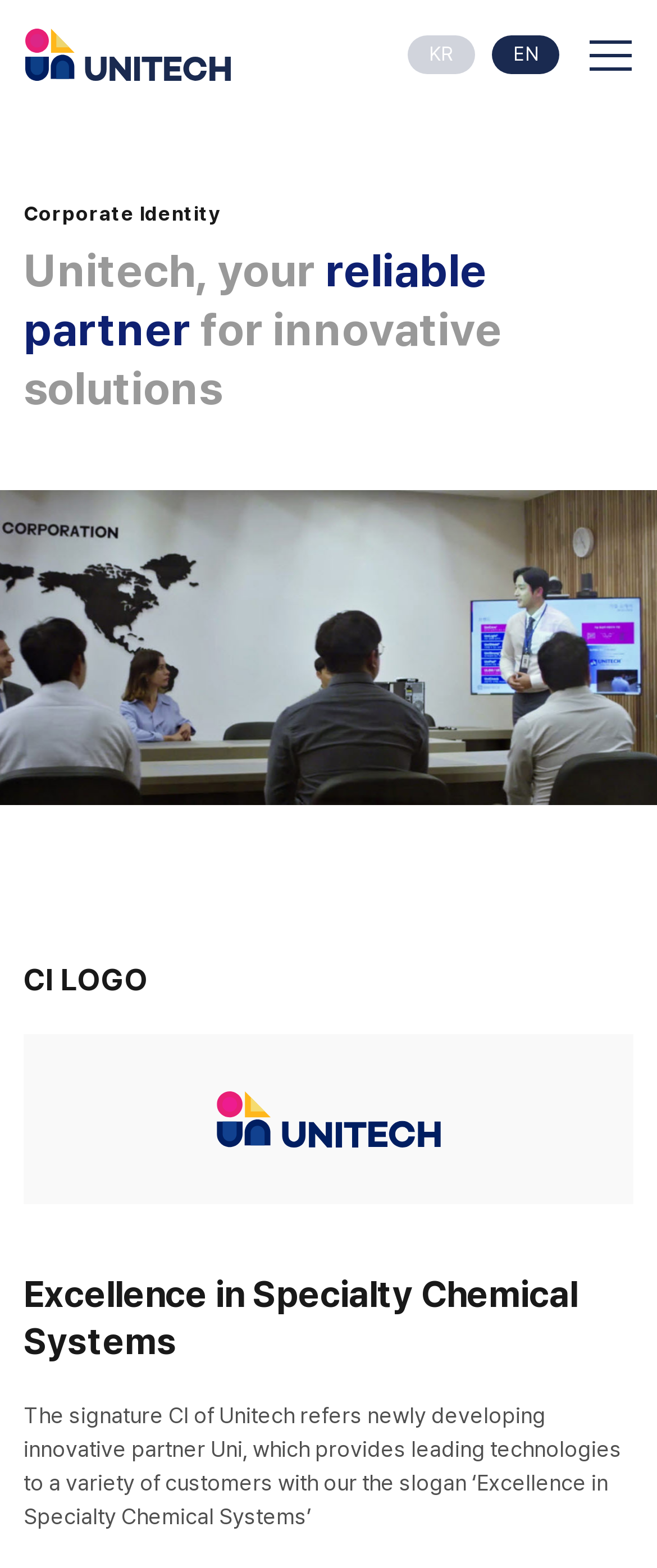Reply to the question with a single word or phrase:
What is the name of the CI logo?

Uni